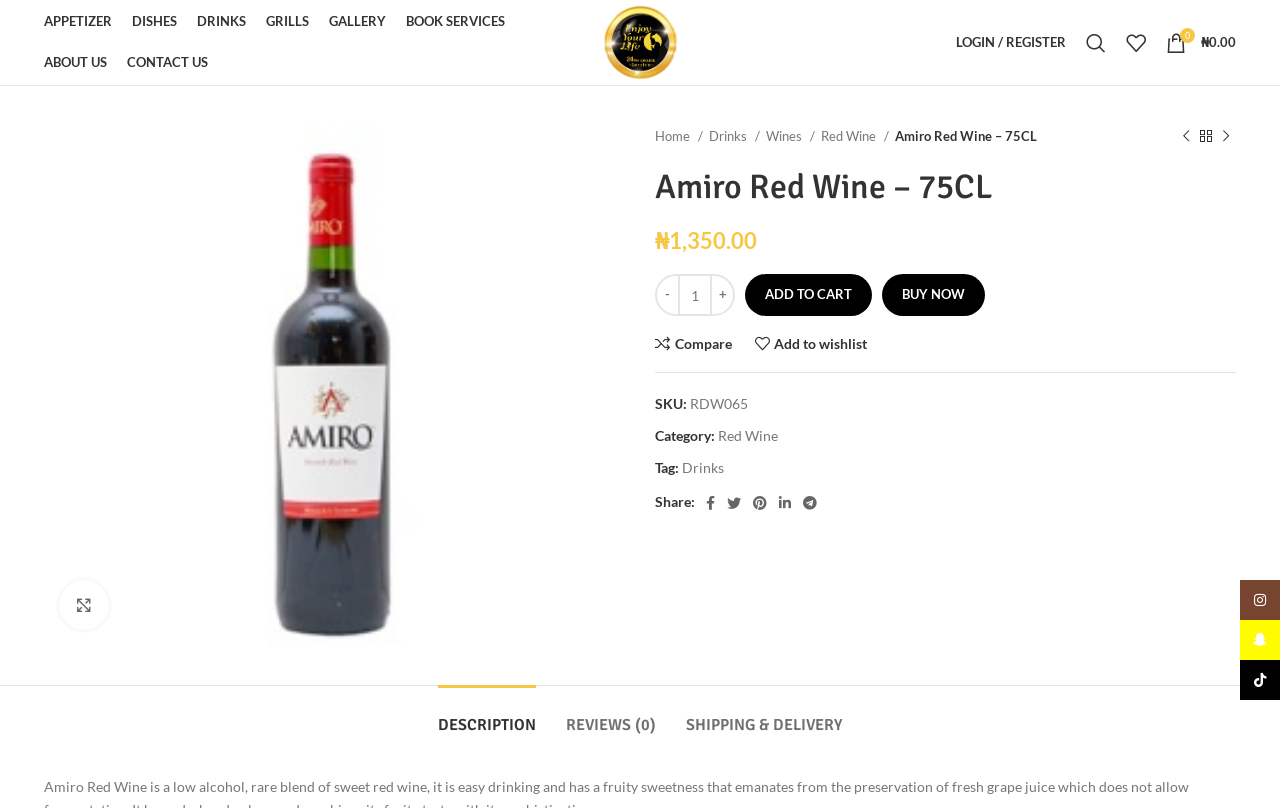Generate the text content of the main heading of the webpage.

Amiro Red Wine – 75CL